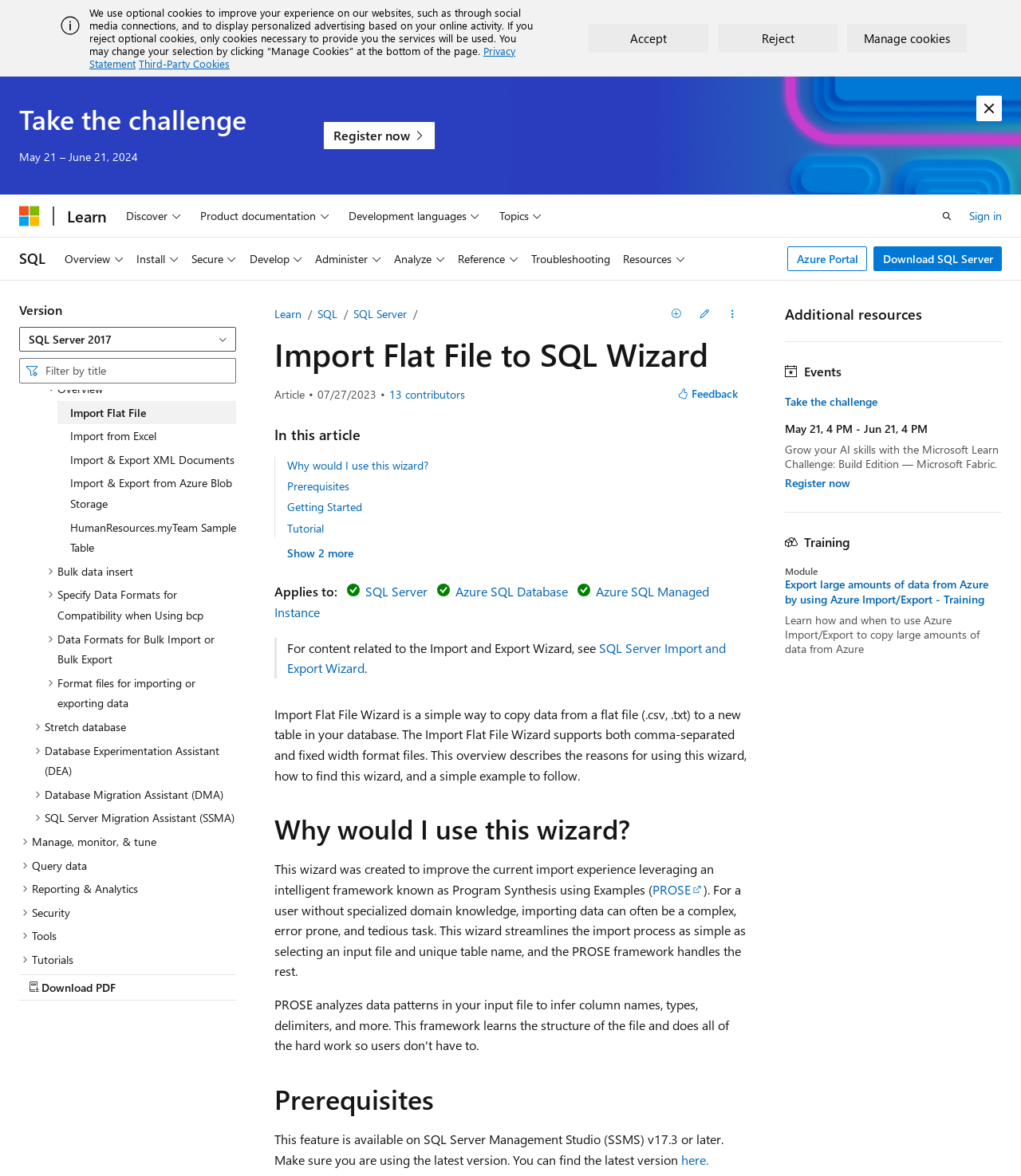What is the text of the link next to the 'Sign in' link?
Look at the screenshot and provide an in-depth answer.

I found the 'Sign in' link at [0.949, 0.175, 0.981, 0.192] and looked for the link next to it, which has the text 'SQL' at [0.019, 0.207, 0.045, 0.233].